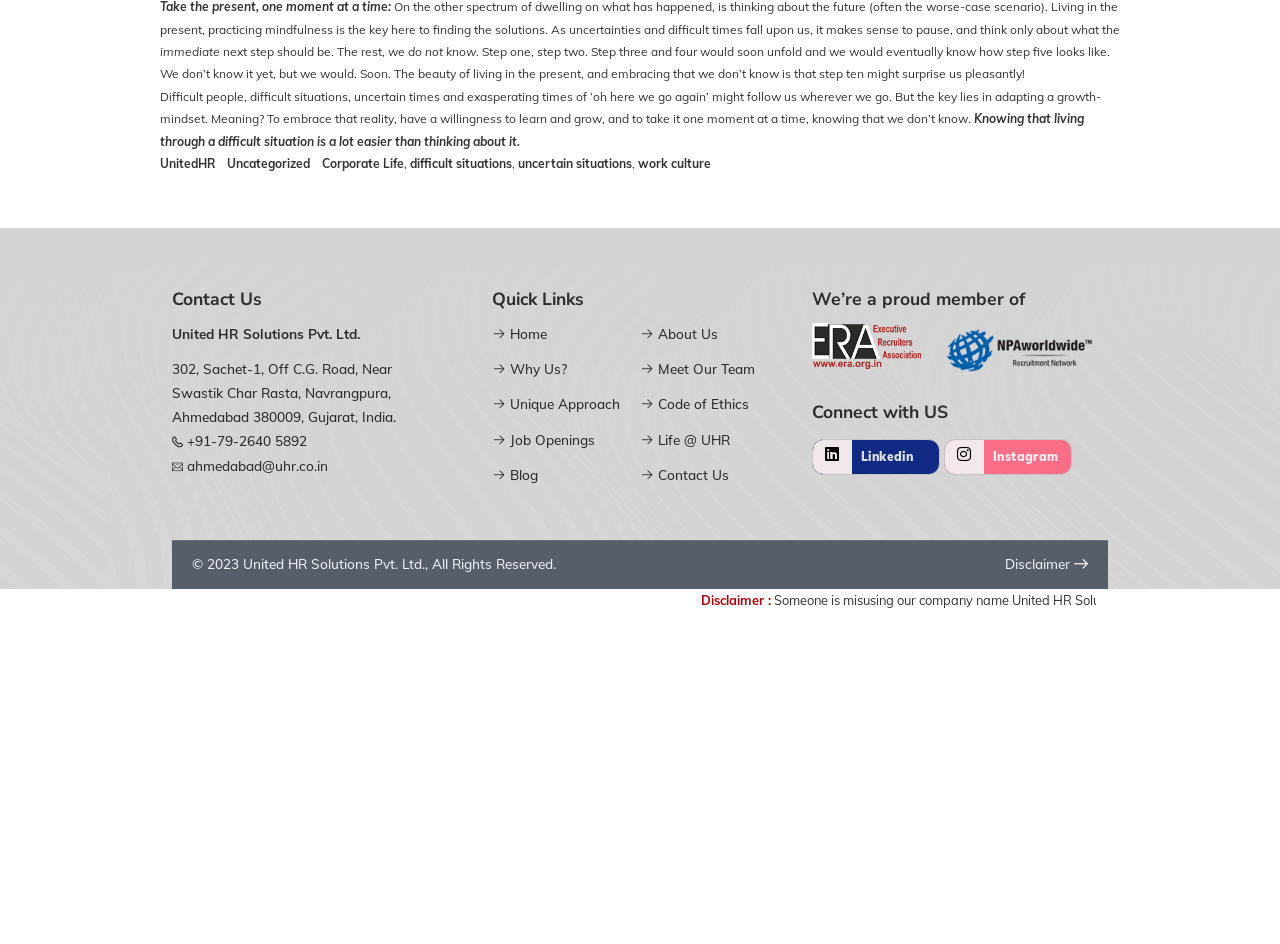Answer the following query concisely with a single word or phrase:
What is the phone number of the company?

+91-79-2640 5892